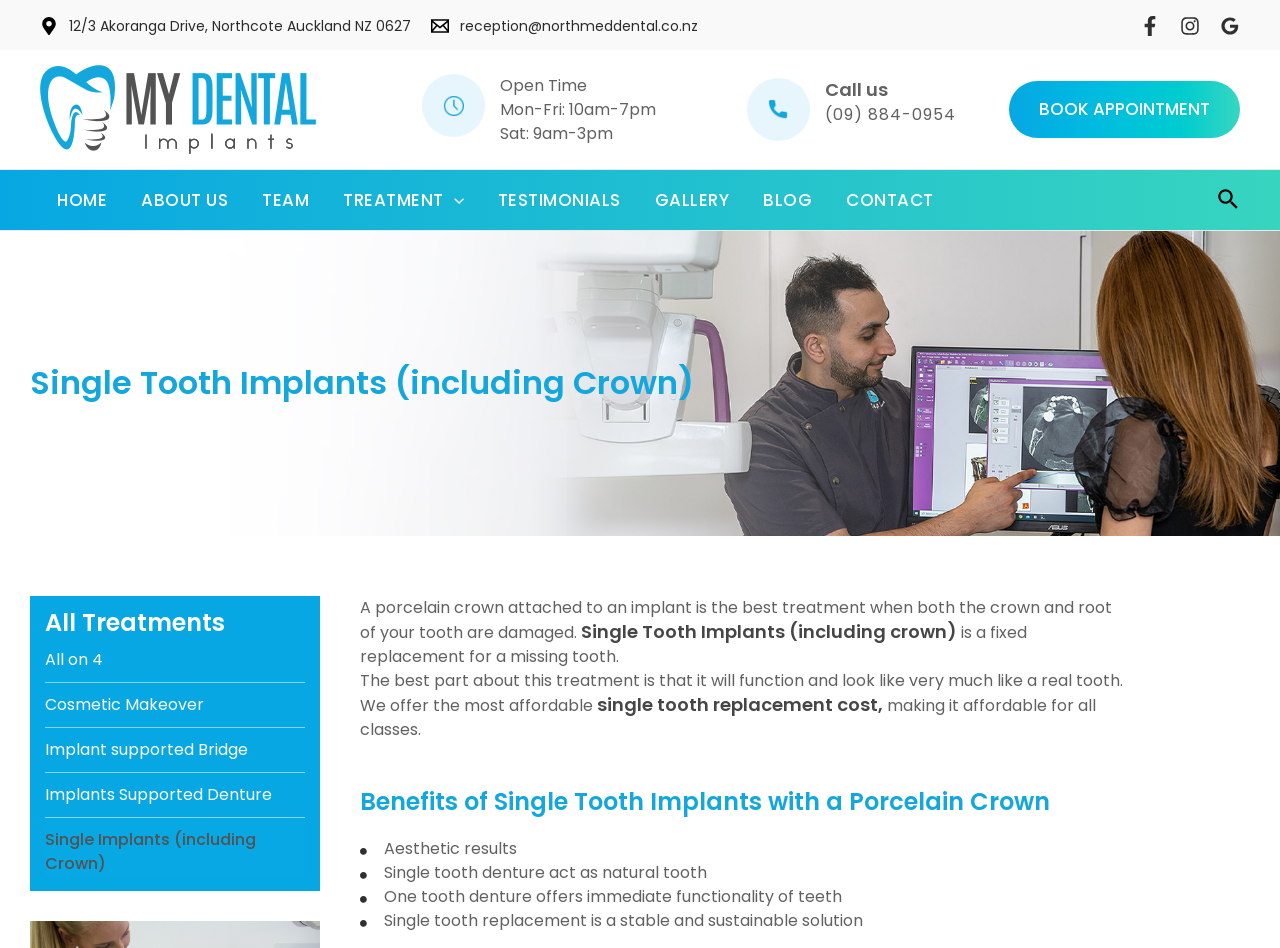Identify the bounding box coordinates of the section that should be clicked to achieve the task described: "Open the 'TREATMENT' menu".

[0.255, 0.179, 0.376, 0.243]